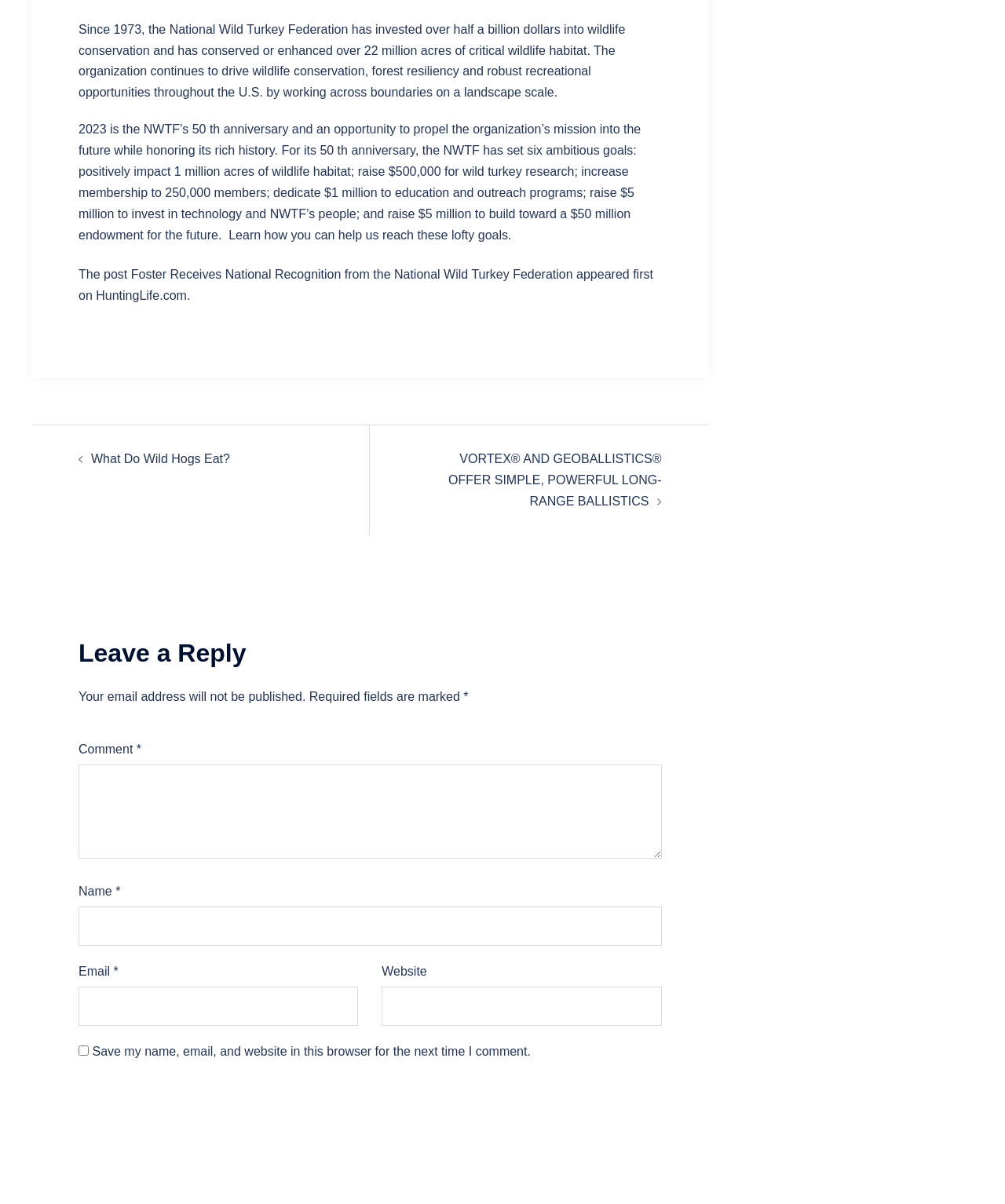What is the text on the button to submit a comment?
Provide a fully detailed and comprehensive answer to the question.

The answer can be found in the button element, which has the text 'Post Comment'.